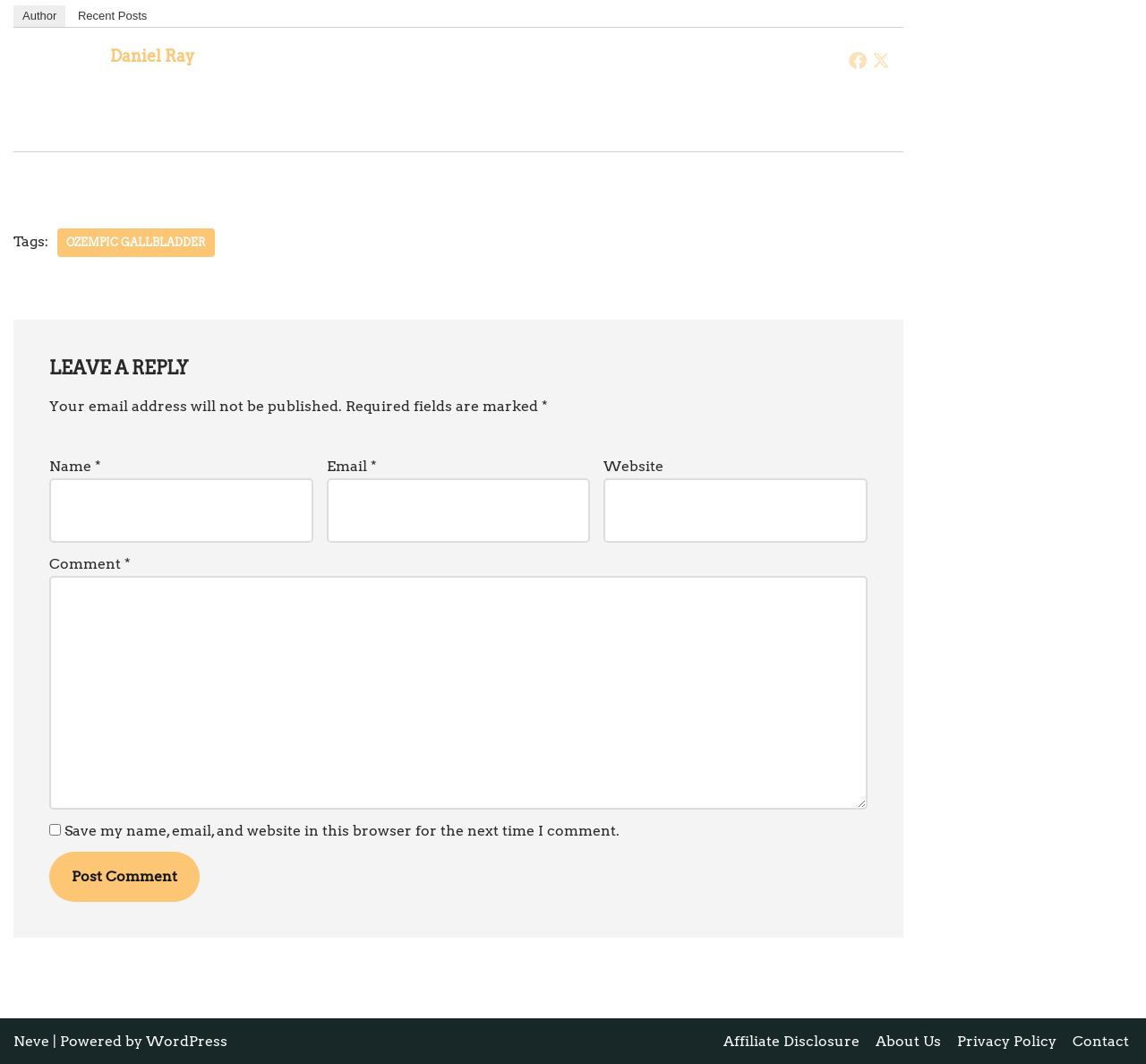Please identify the bounding box coordinates of the element that needs to be clicked to execute the following command: "Visit the about us page". Provide the bounding box using four float numbers between 0 and 1, formatted as [left, top, right, bottom].

[0.764, 0.967, 0.821, 0.99]